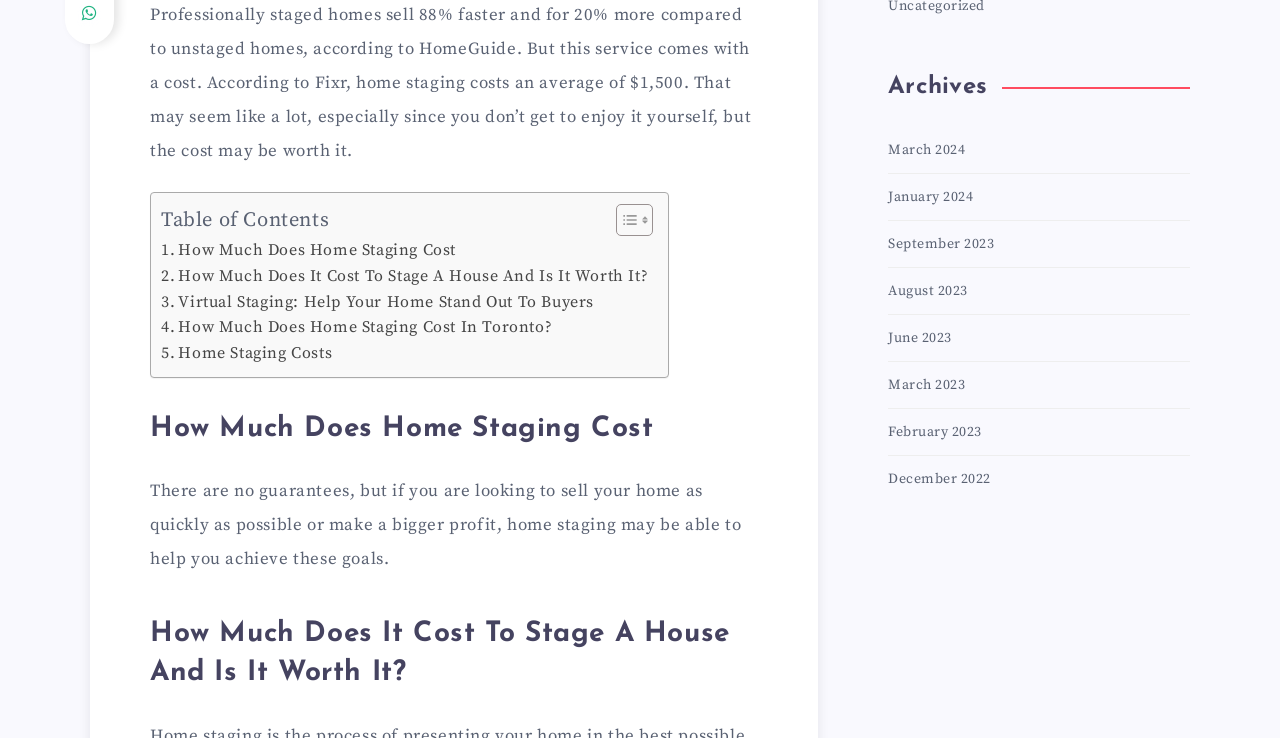Find the bounding box of the UI element described as: "February 2023". The bounding box coordinates should be given as four float values between 0 and 1, i.e., [left, top, right, bottom].

[0.694, 0.565, 0.767, 0.606]